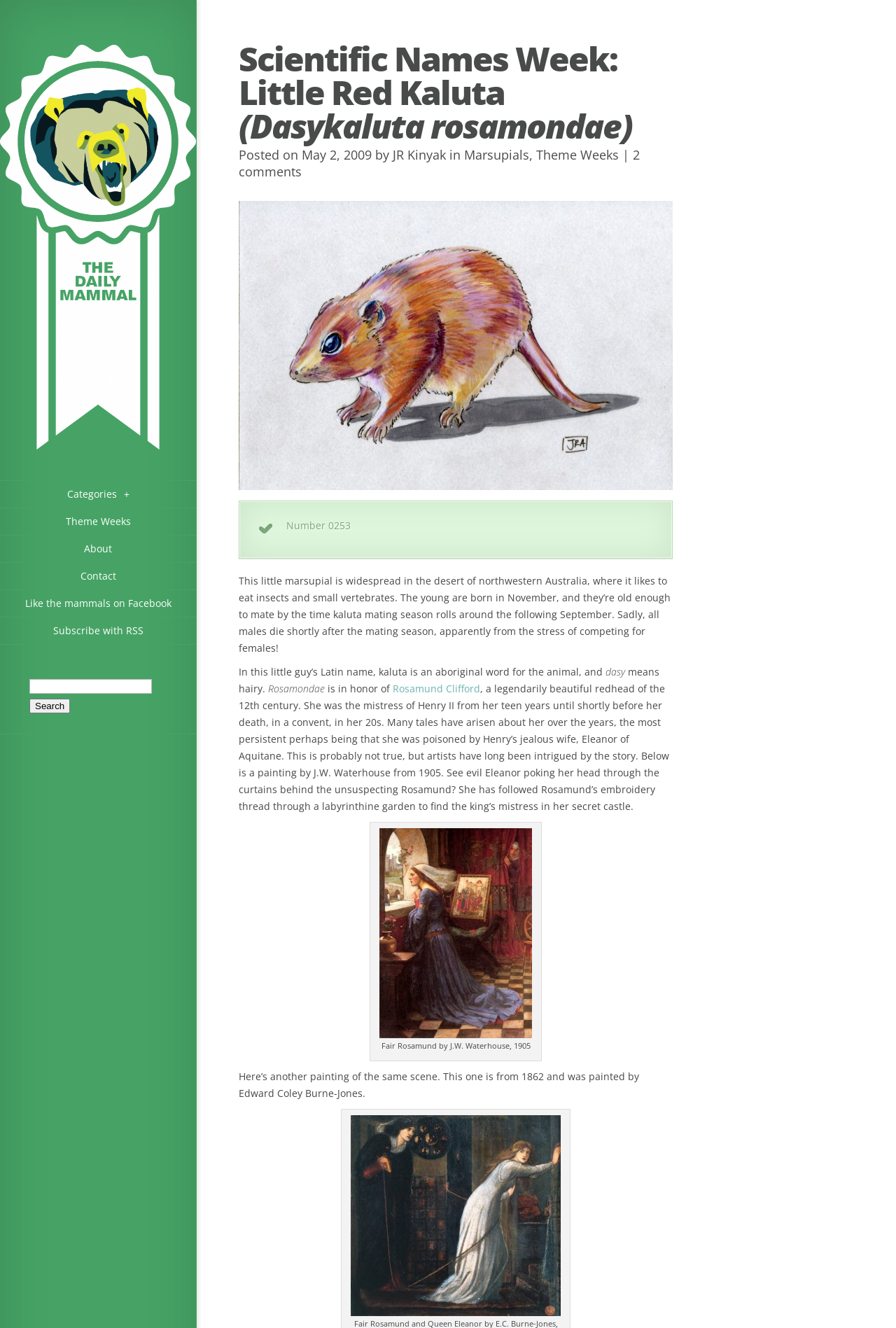Answer the question using only a single word or phrase: 
What is the meaning of 'dasy' in the Latin name of the Little Red Kaluta?

hairy